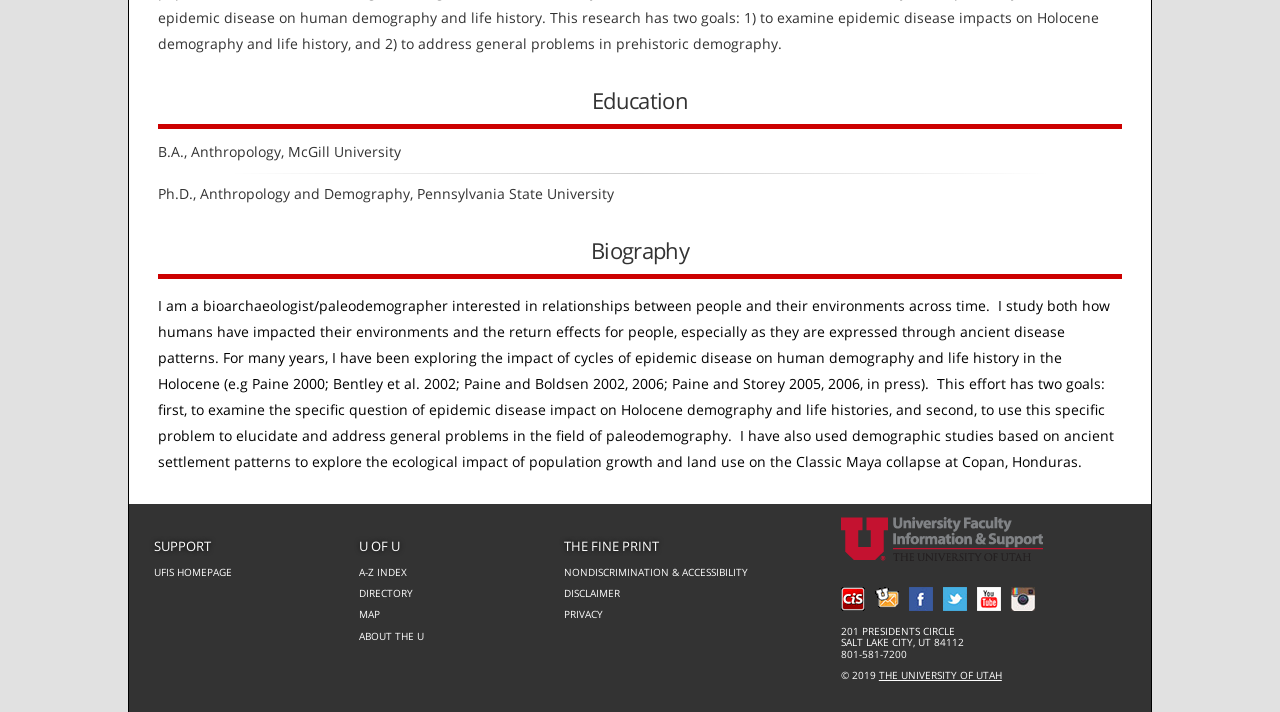Given the webpage screenshot and the description, determine the bounding box coordinates (top-left x, top-left y, bottom-right x, bottom-right y) that define the location of the UI element matching this description: UFIS Homepage

[0.12, 0.792, 0.28, 0.815]